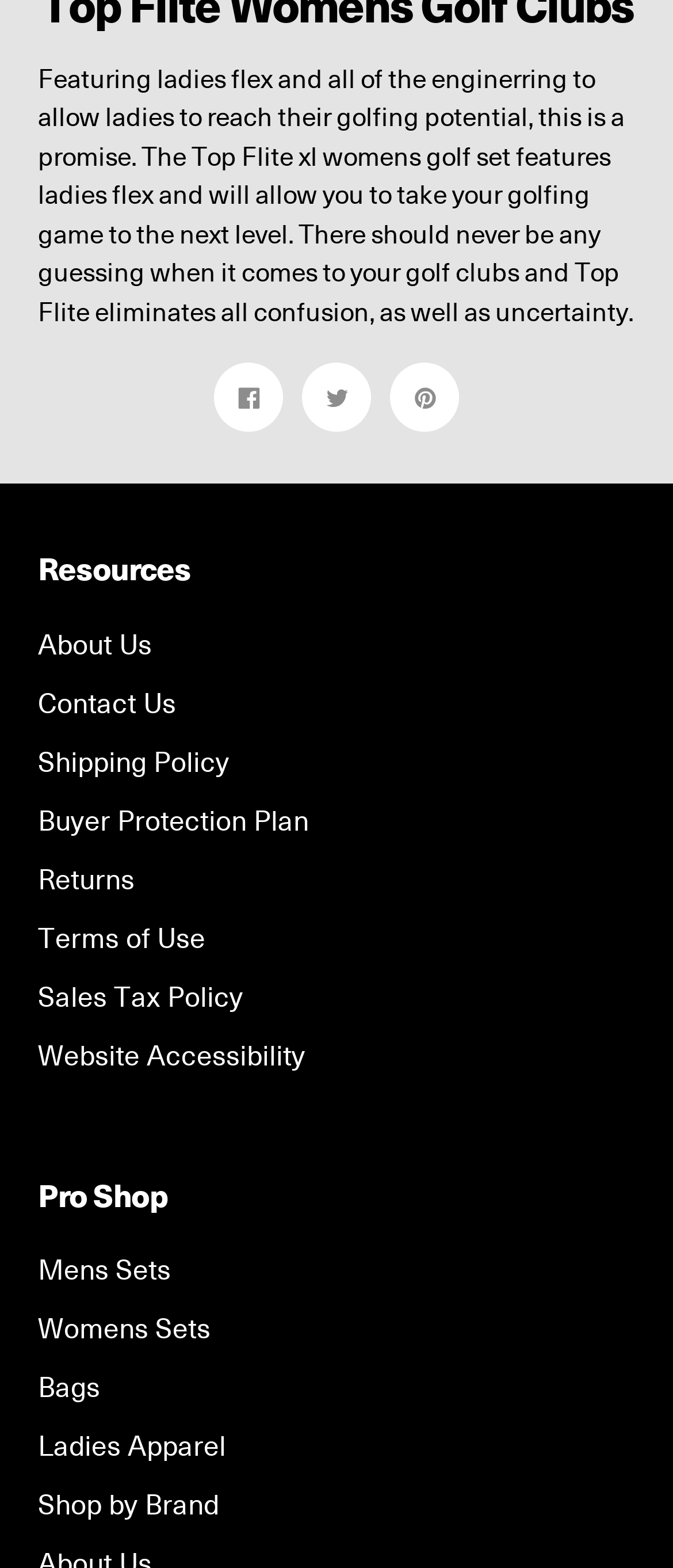Identify the bounding box for the UI element described as: "Shop by Brand". The coordinates should be four float numbers between 0 and 1, i.e., [left, top, right, bottom].

[0.056, 0.948, 0.326, 0.972]